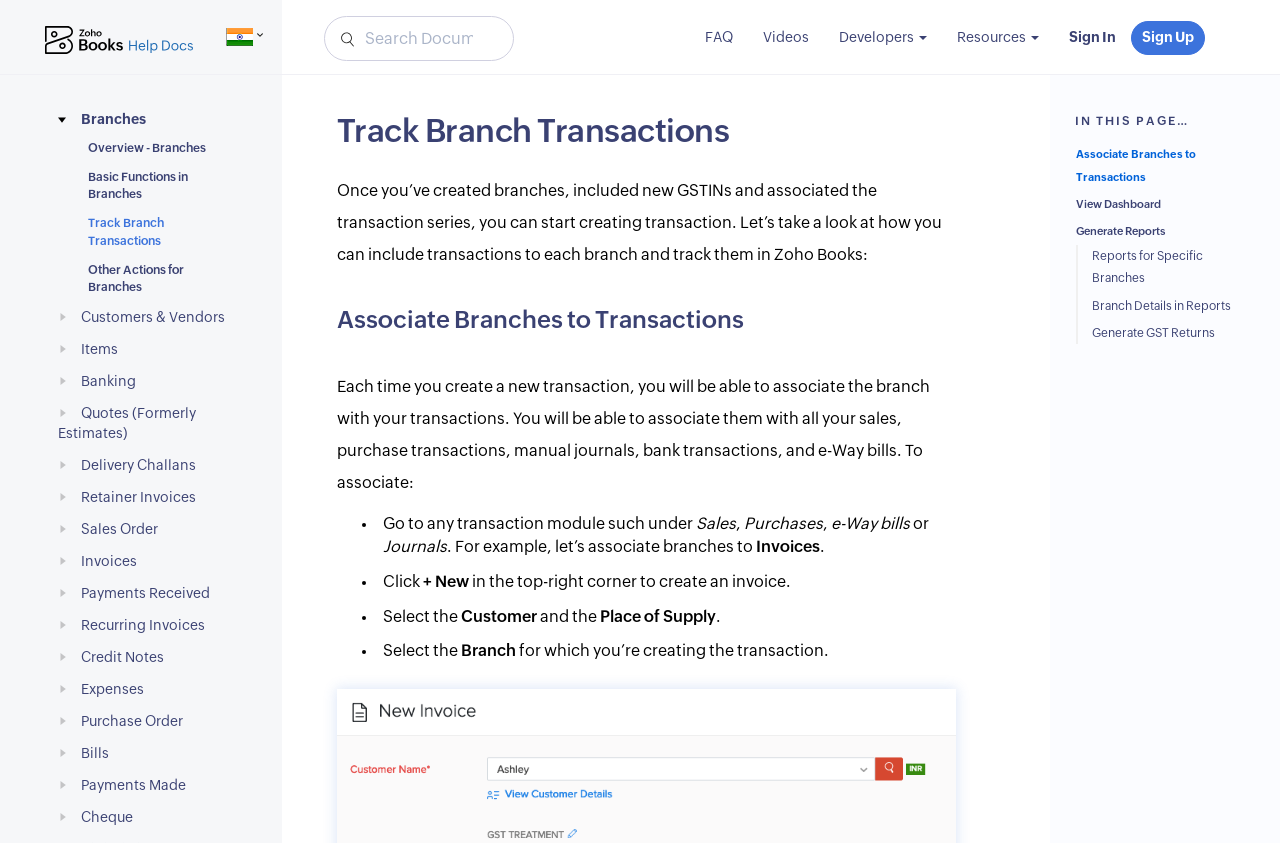Find and provide the bounding box coordinates for the UI element described here: "Generate GST Returns". The coordinates should be given as four float numbers between 0 and 1: [left, top, right, bottom].

[0.853, 0.388, 0.965, 0.402]